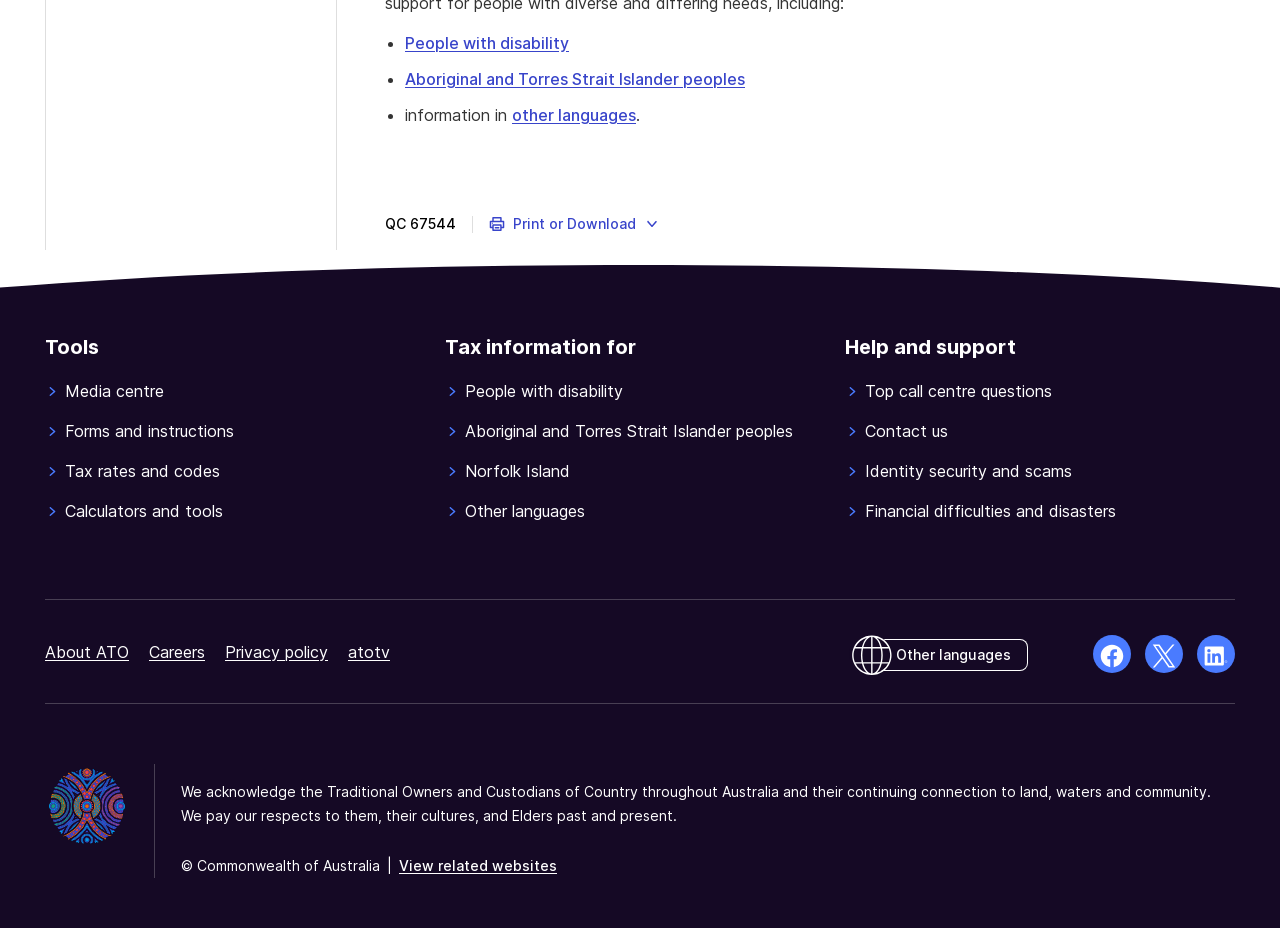Based on the element description "View related websites", predict the bounding box coordinates of the UI element.

[0.312, 0.923, 0.435, 0.942]